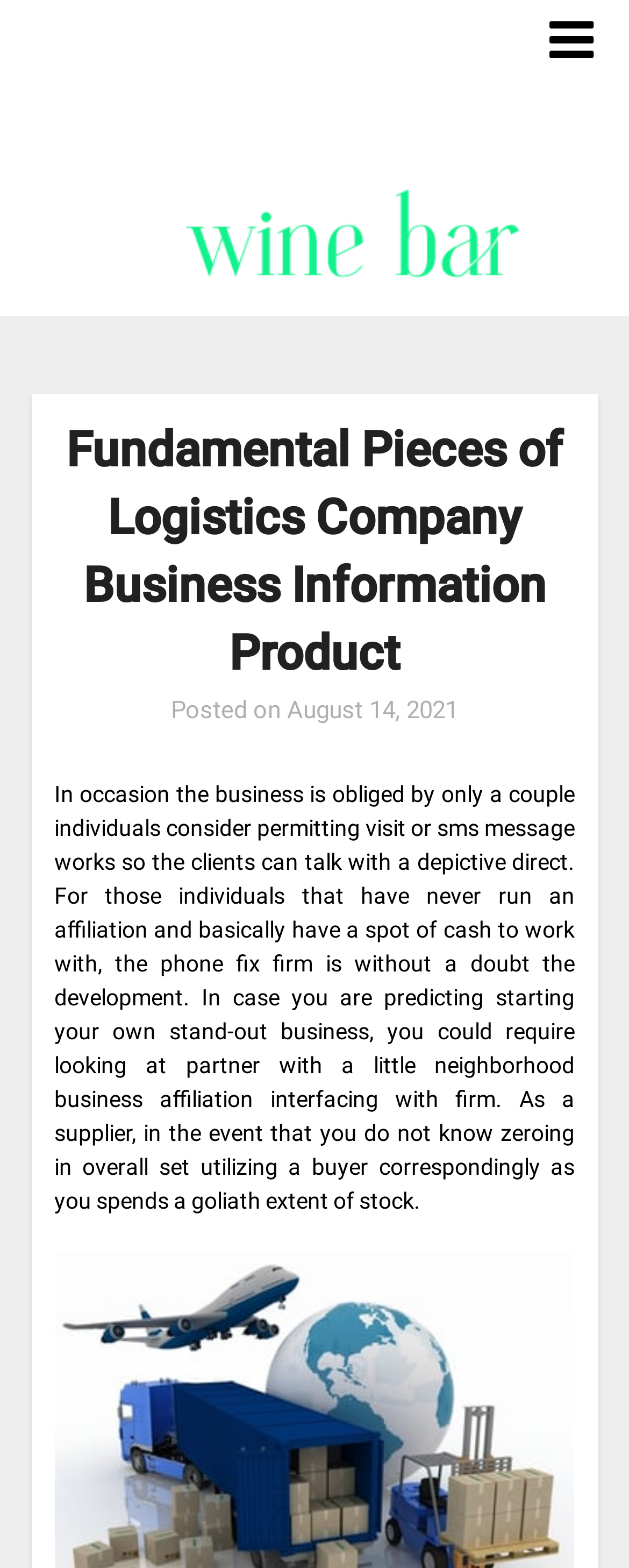What is the date of the posted article?
Refer to the image and provide a thorough answer to the question.

I found the date of the posted article by looking at the link element with the text 'August 14, 2021' which is located below the header and has a time element associated with it.